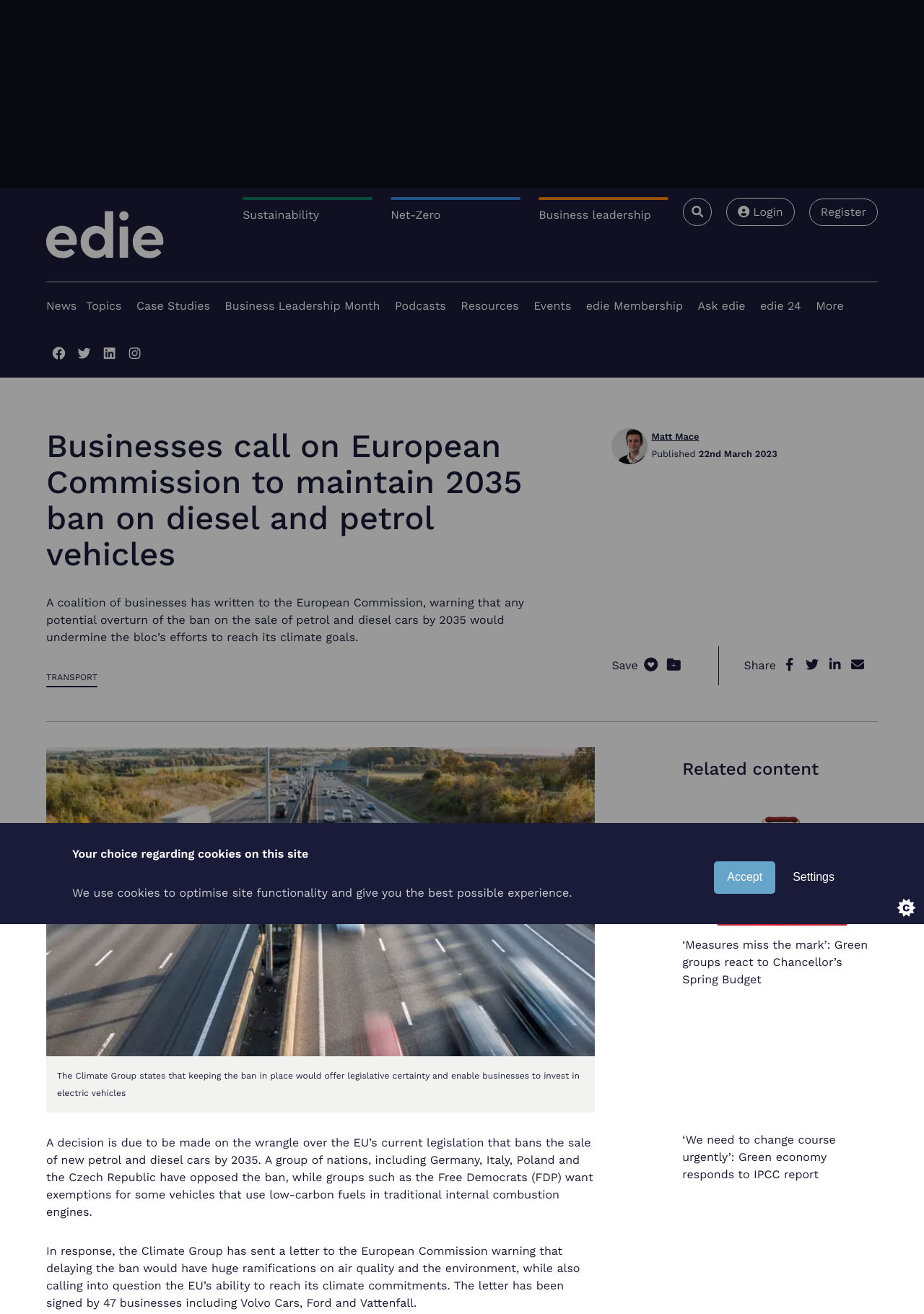Could you please study the image and provide a detailed answer to the question:
How many related content links are available?

I counted the number of related content links by looking at the section titled 'Related content' and found two links: '‘Measures miss the mark’: Green groups react to Chancellor’s Spring Budget' and '‘We need to change course urgently’: Green economy responds to IPCC report'.